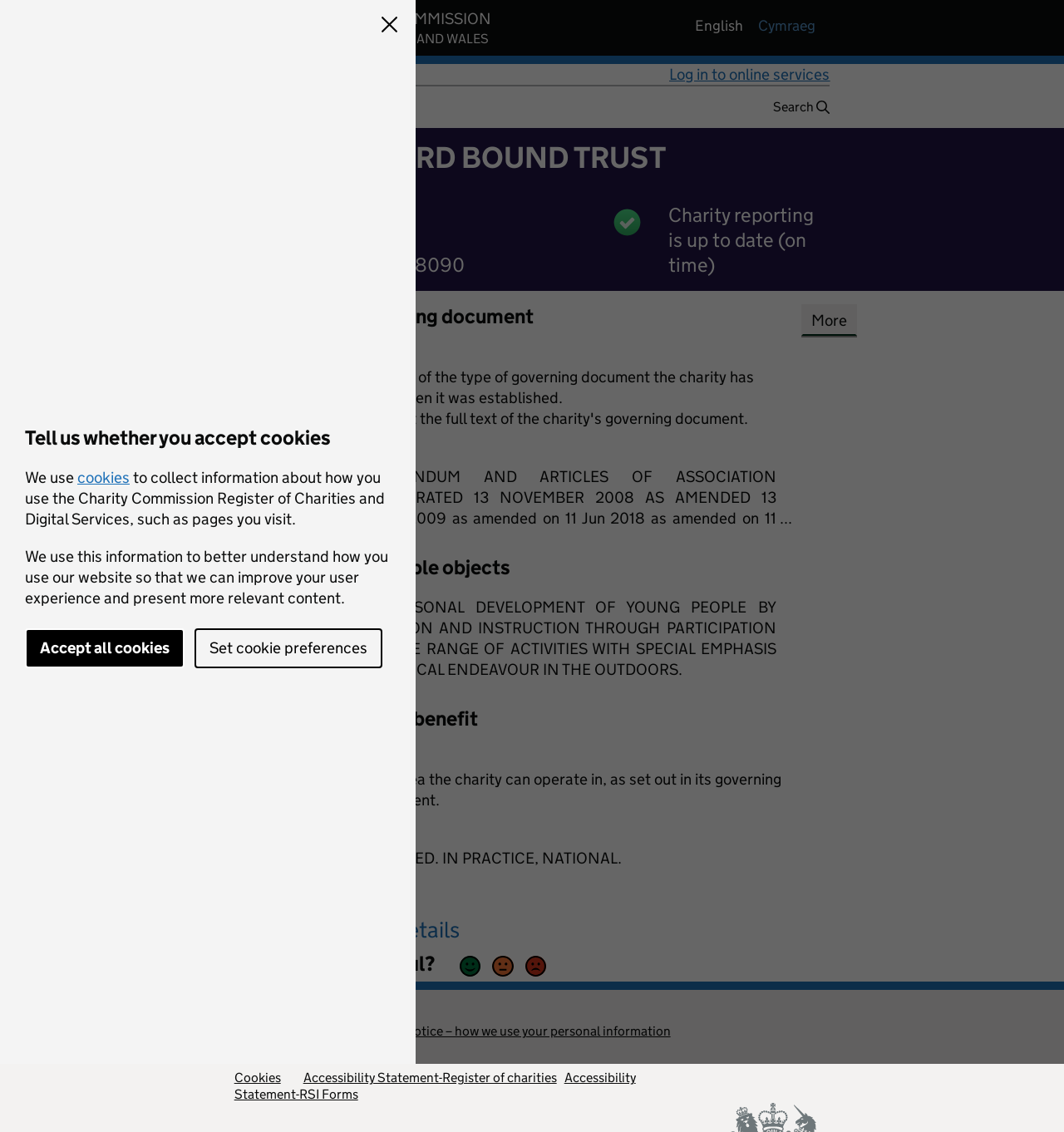What is the area of benefit of THE OUTWARD BOUND TRUST?
Based on the image, please offer an in-depth response to the question.

The area of benefit can be found in the section 'Area of benefit' which is located in the main content area of the webpage. The exact text is 'UNDEFINED. IN PRACTICE, NATIONAL'.